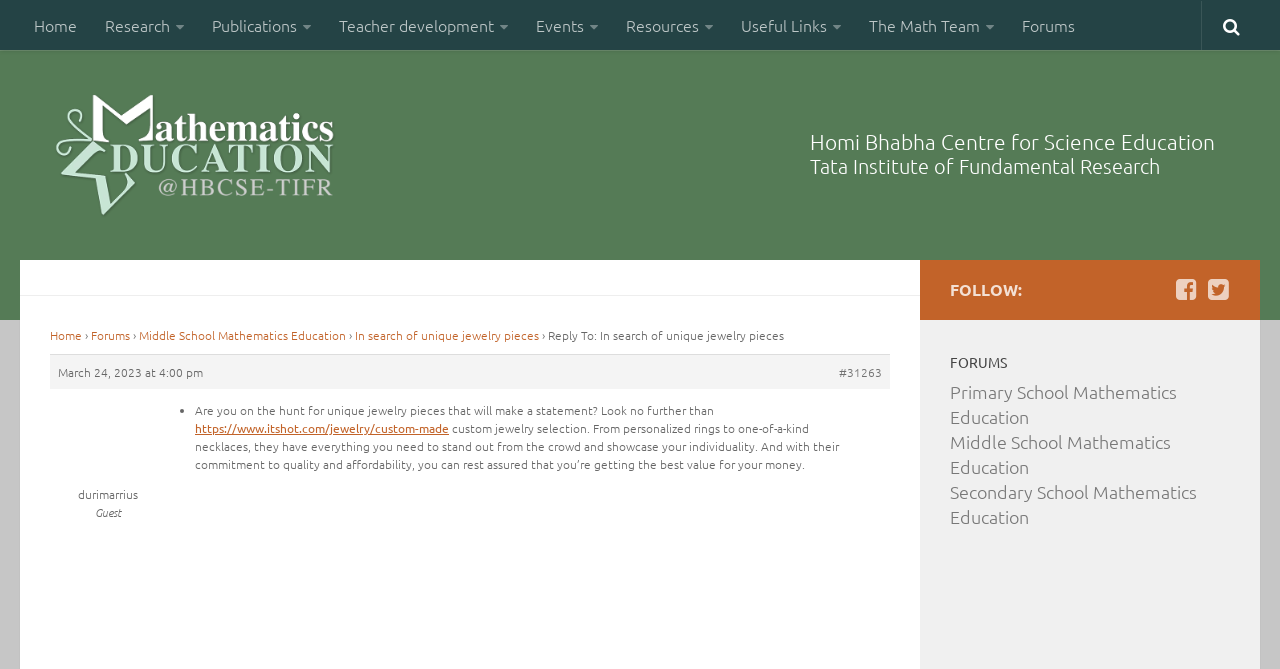Given the description "The Math Team", provide the bounding box coordinates of the corresponding UI element.

[0.668, 0.0, 0.788, 0.076]